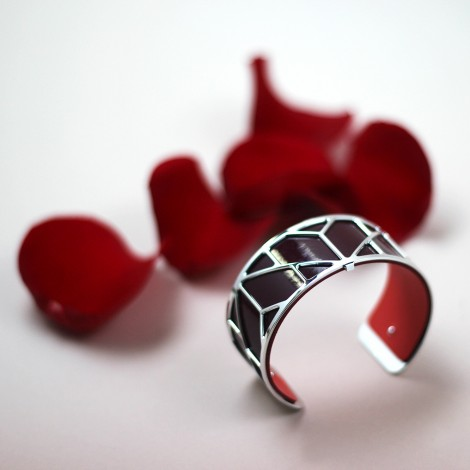What is scattered around the bracelet?
From the screenshot, supply a one-word or short-phrase answer.

Delicate red rose petals